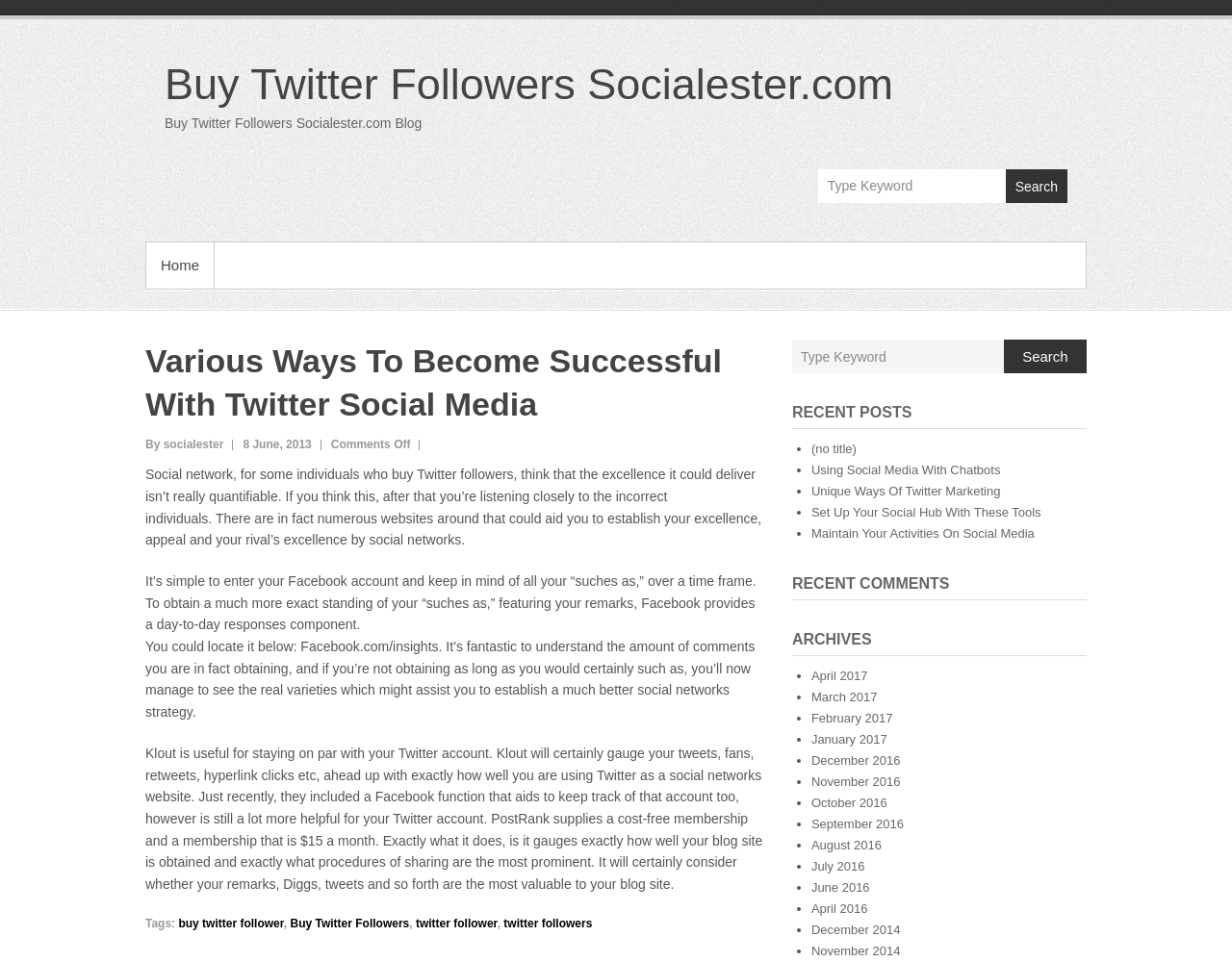Identify the bounding box coordinates of the specific part of the webpage to click to complete this instruction: "Click on the 'Buy Twitter Followers Socialester.com' link".

[0.134, 0.062, 0.725, 0.113]